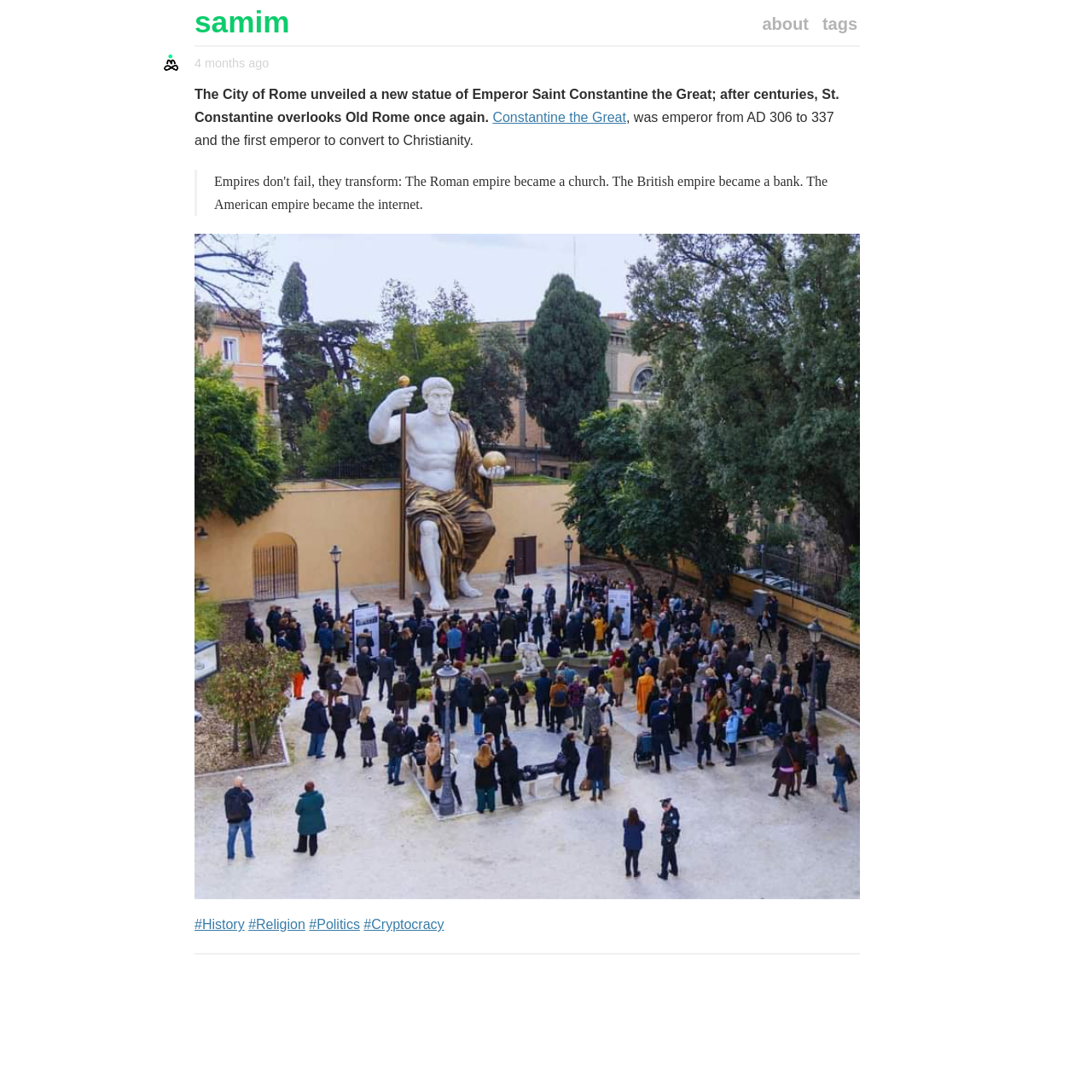Produce a meticulous description of the webpage.

The webpage appears to be a blog post or article about Emperor Saint Constantine the Great. At the top, there is a header section with a link to the website's homepage, labeled "samim", and two other links, "tags" and "about", positioned to the right of the header. 

Below the header, there is a timestamp indicating that the post was published 4 months ago. The main content of the post is a paragraph of text that describes the unveiling of a new statue of Emperor Saint Constantine the Great in Rome. Within this paragraph, there is a link to more information about Constantine the Great.

Following the main content, there is a blockquote section, and below that, a large image takes up most of the remaining space on the page. At the very bottom of the page, there are four links labeled "#History", "#Religion", "#Politics", and "#Cryptocracy", which may be related to categories or tags for the post.